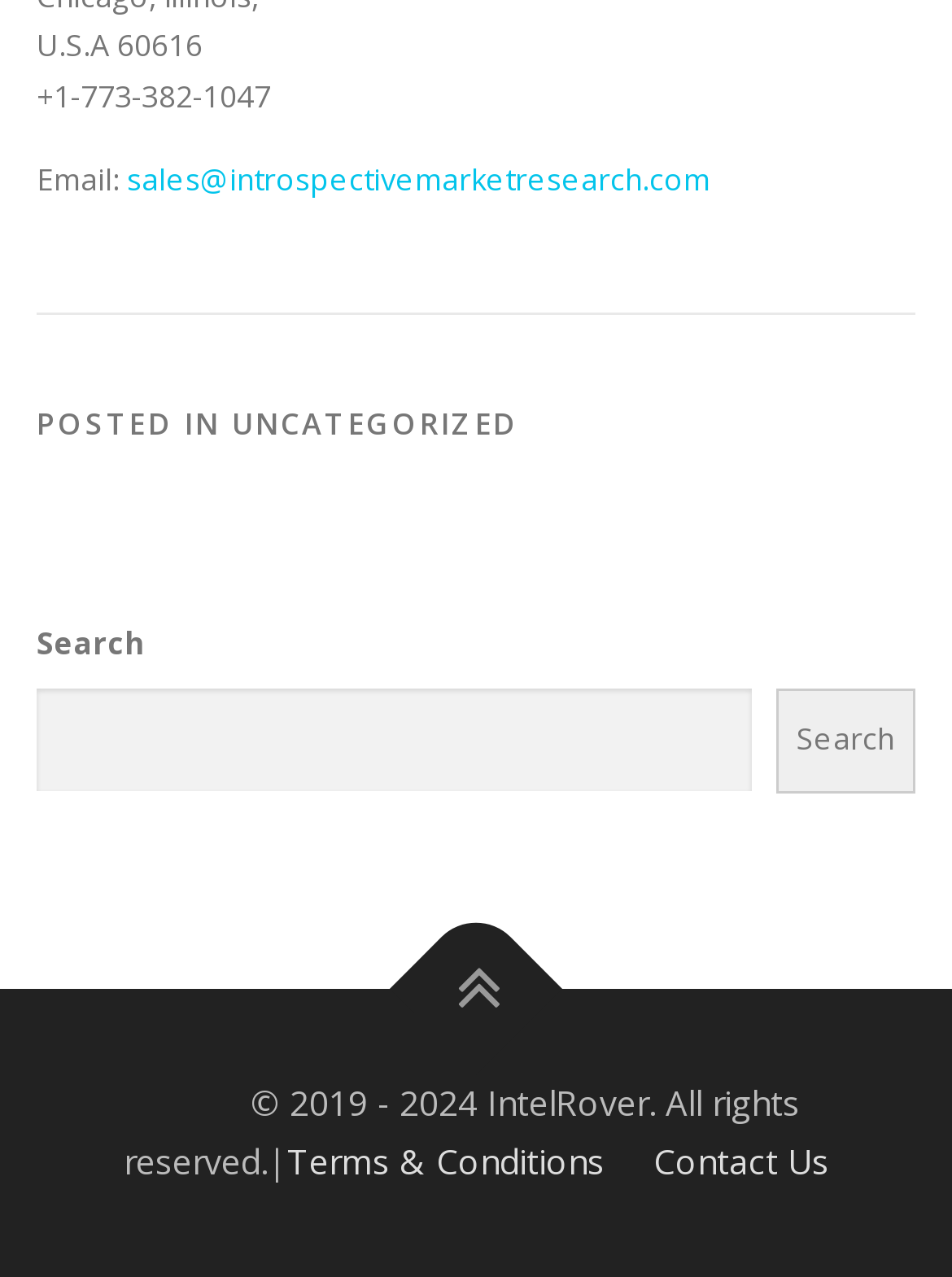What is the copyright year range?
Examine the image and give a concise answer in one word or a short phrase.

2019 - 2024